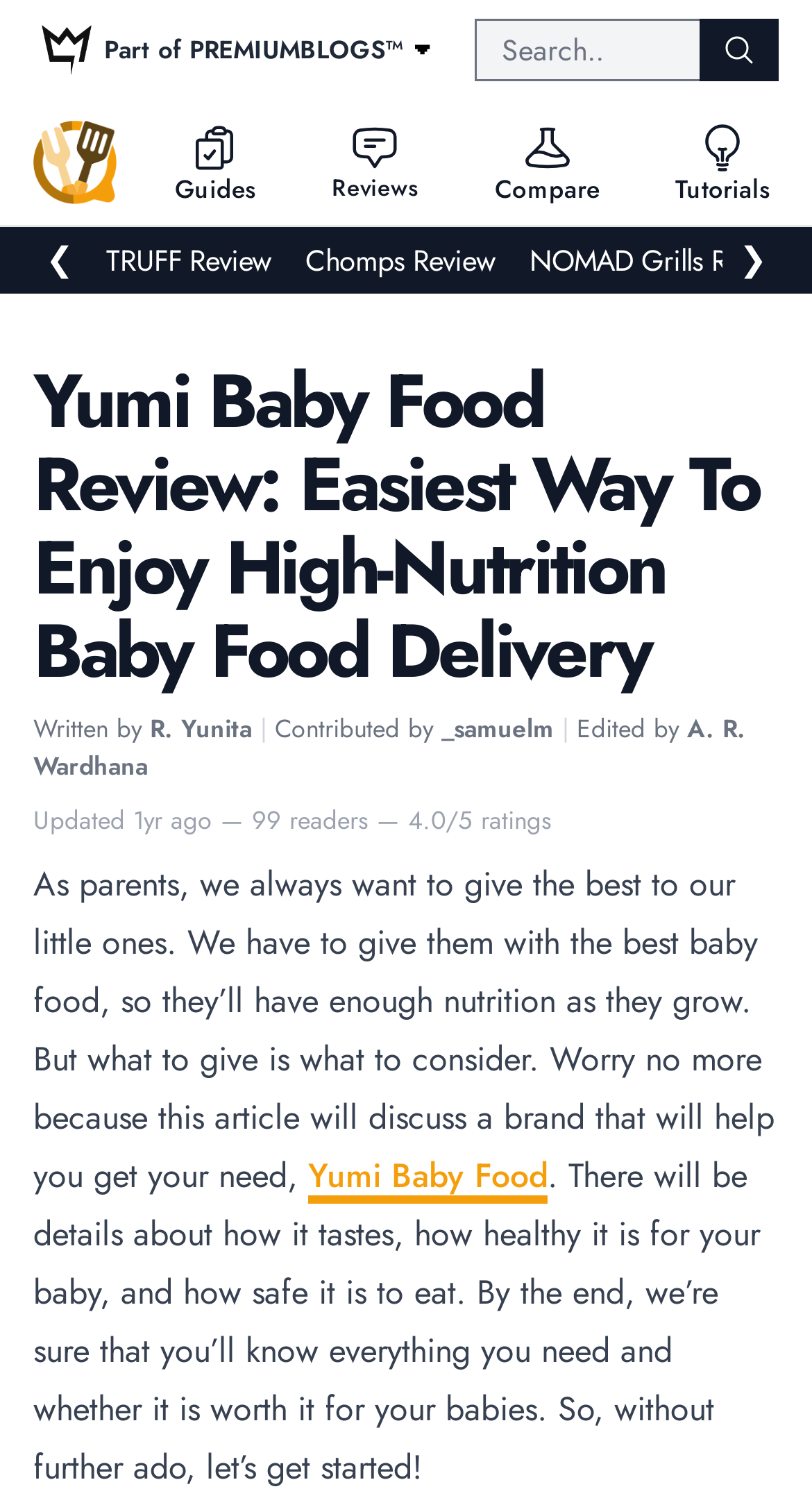Carefully examine the image and provide an in-depth answer to the question: Who is the author of the article?

I looked at the section that says 'Written by' and found the name 'R. Yunita' as the author of the article.